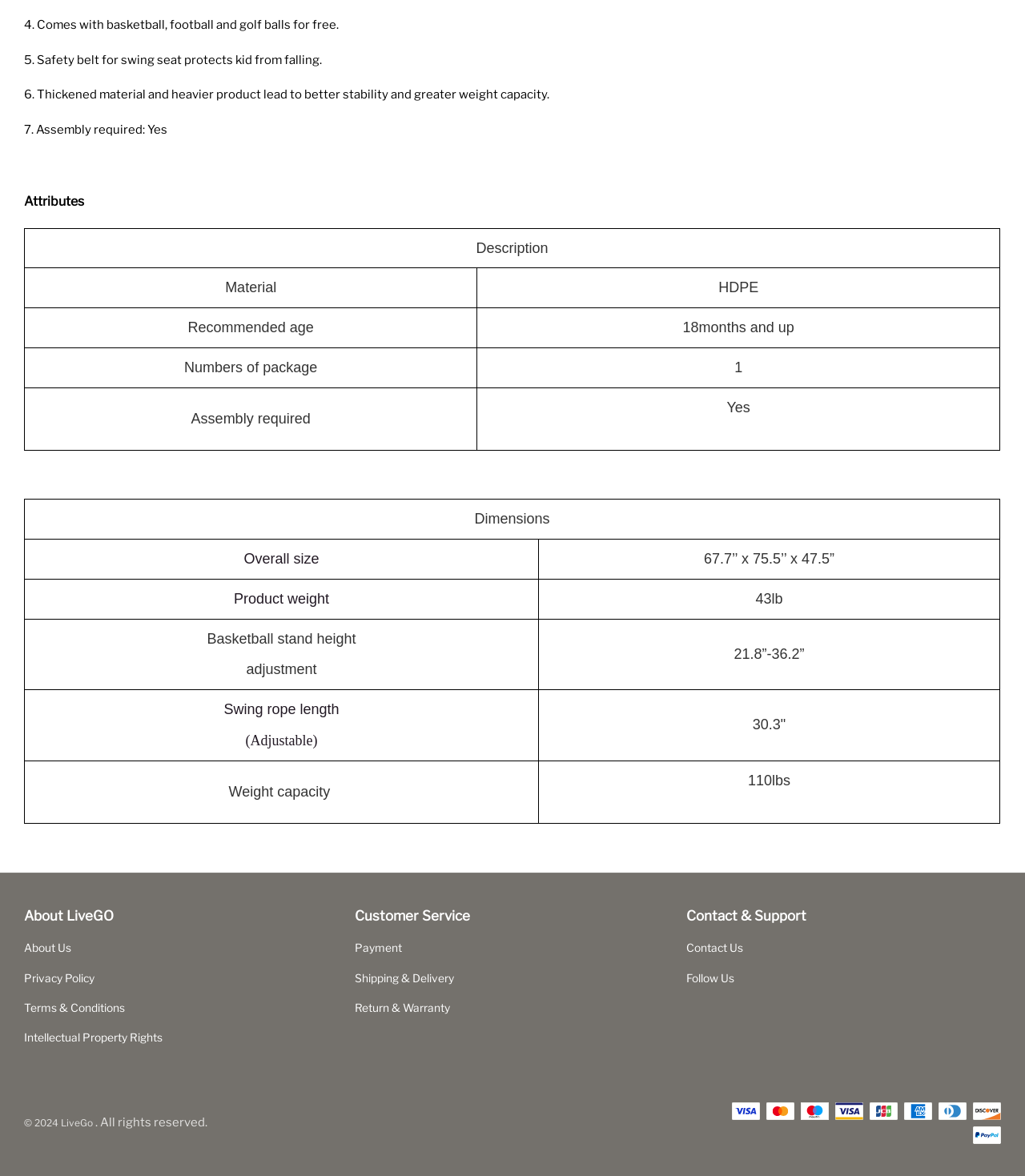Provide a brief response using a word or short phrase to this question:
What is the purpose of the safety belt in this product?

Protects kid from falling